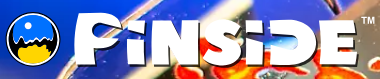What is the focus of the Pinside website?
Use the information from the screenshot to give a comprehensive response to the question.

The website focuses on connecting fans of pinball machines through forums, guides, and various interactive features, making it an essential destination for players and collectors alike.